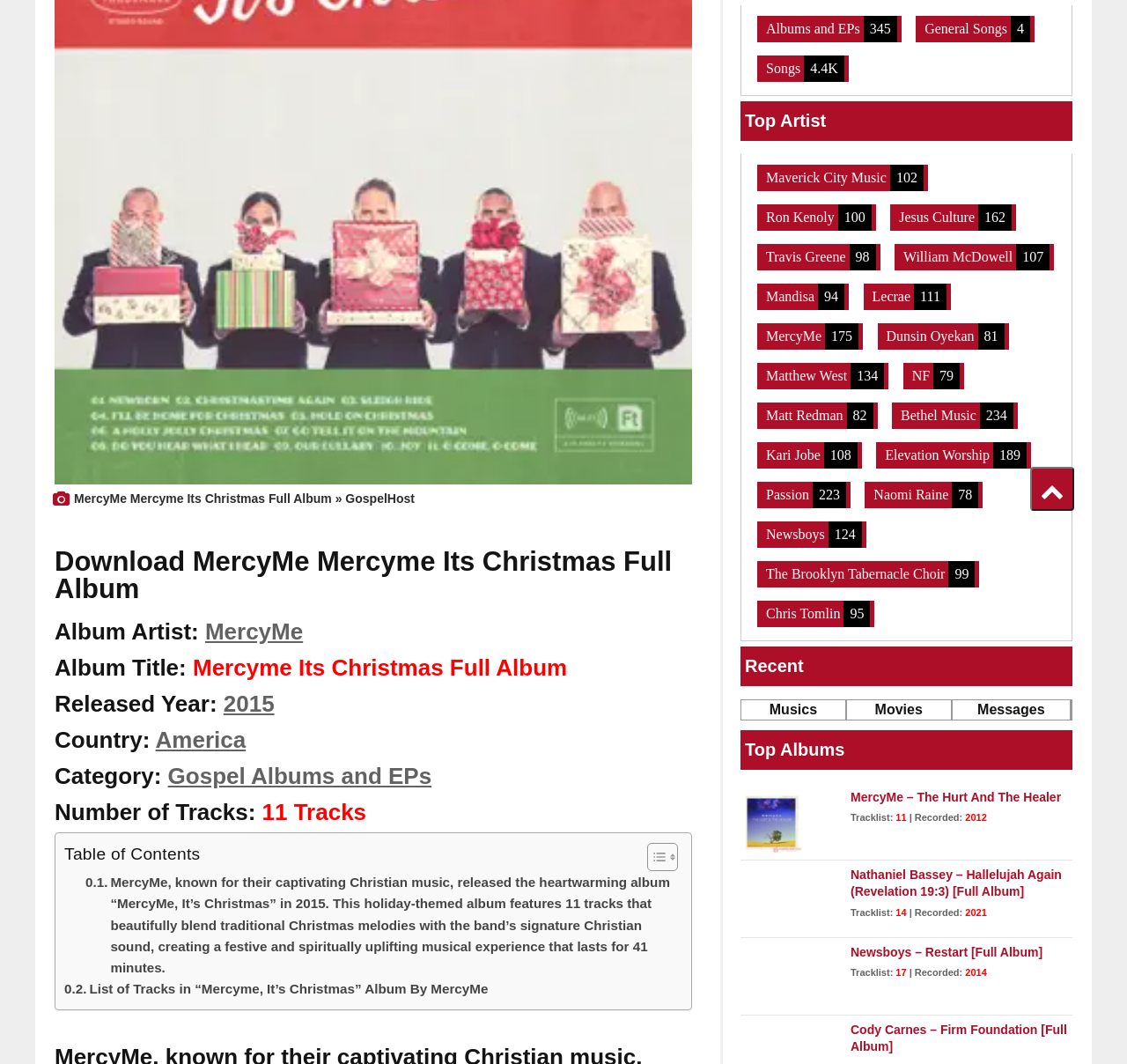For the following element description, predict the bounding box coordinates in the format (top-left x, top-left y, bottom-right x, bottom-right y). All values should be floating point numbers between 0 and 1. Description: title="Email"

None